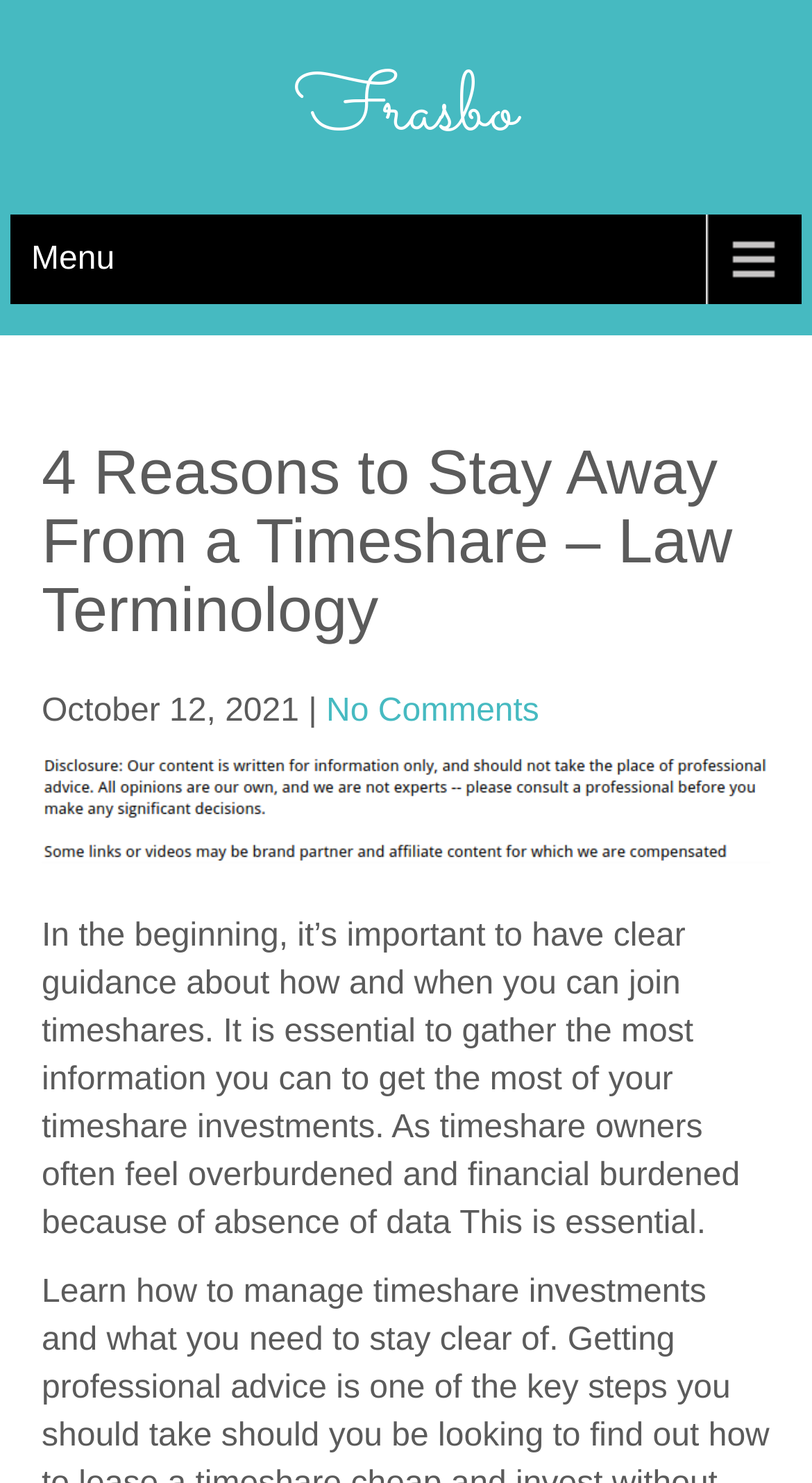Give a succinct answer to this question in a single word or phrase: 
How many comments does the article have?

No Comments